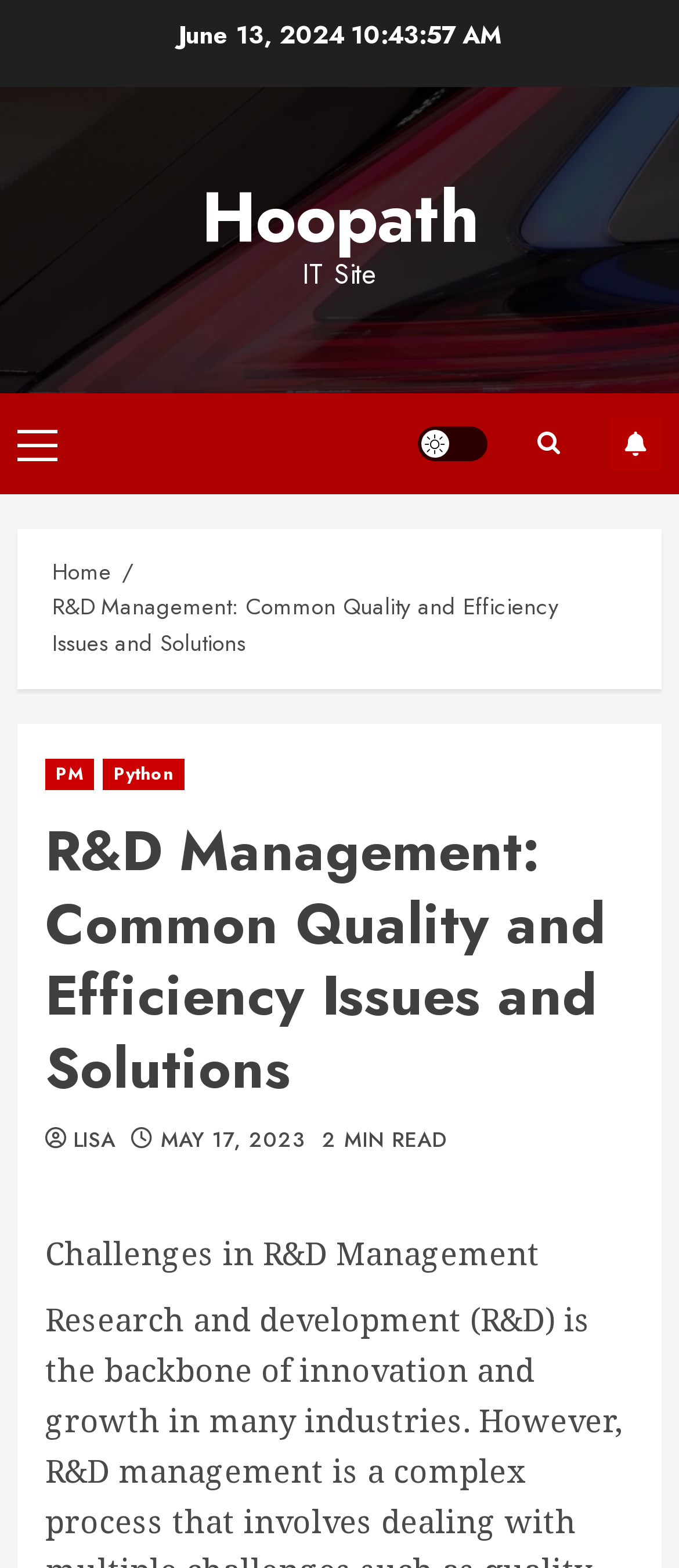Please identify the bounding box coordinates of the element that needs to be clicked to execute the following command: "Subscribe to the newsletter". Provide the bounding box using four float numbers between 0 and 1, formatted as [left, top, right, bottom].

[0.897, 0.266, 0.974, 0.299]